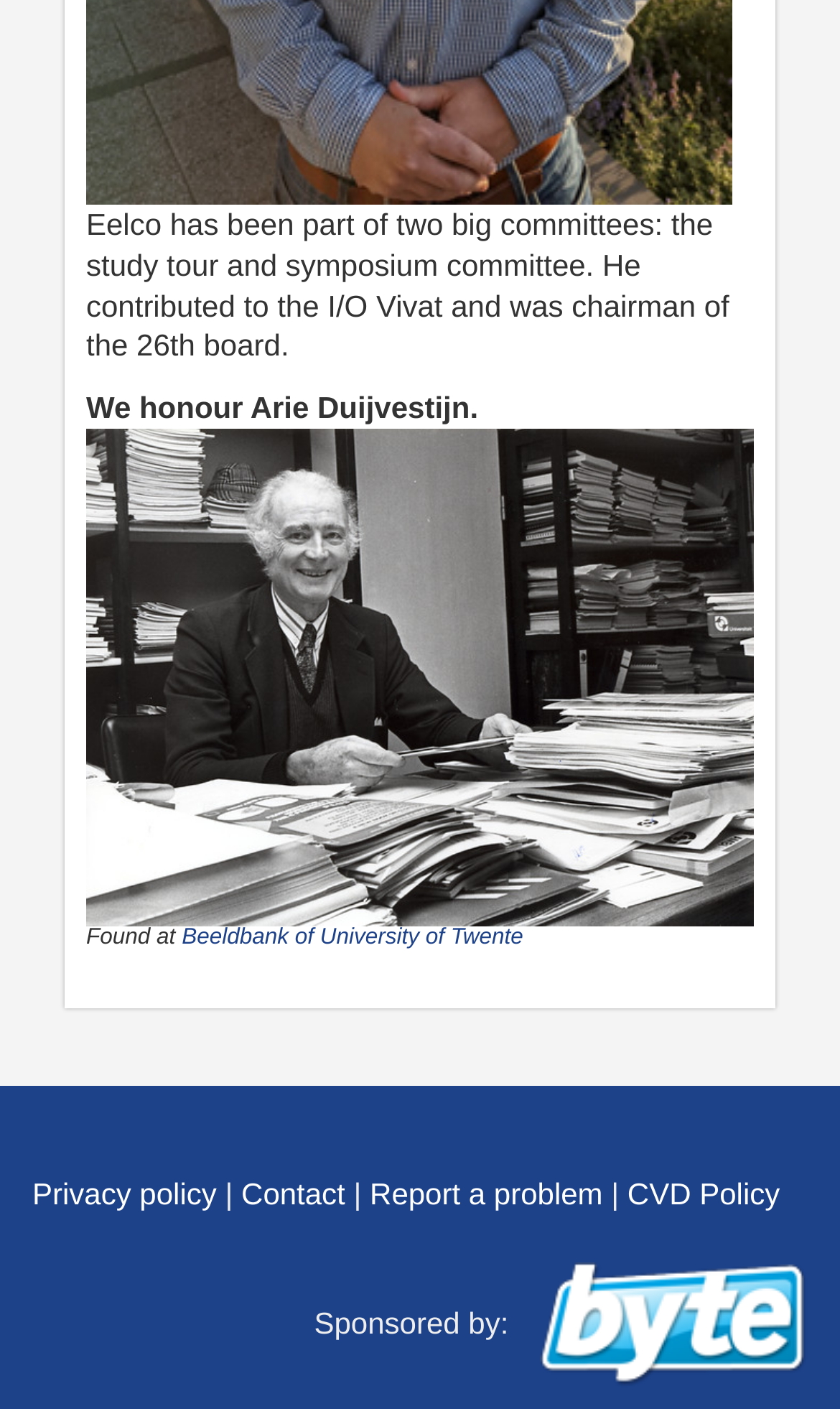Please give a succinct answer using a single word or phrase:
What are the three links at the bottom?

Privacy policy, Contact, Report a problem